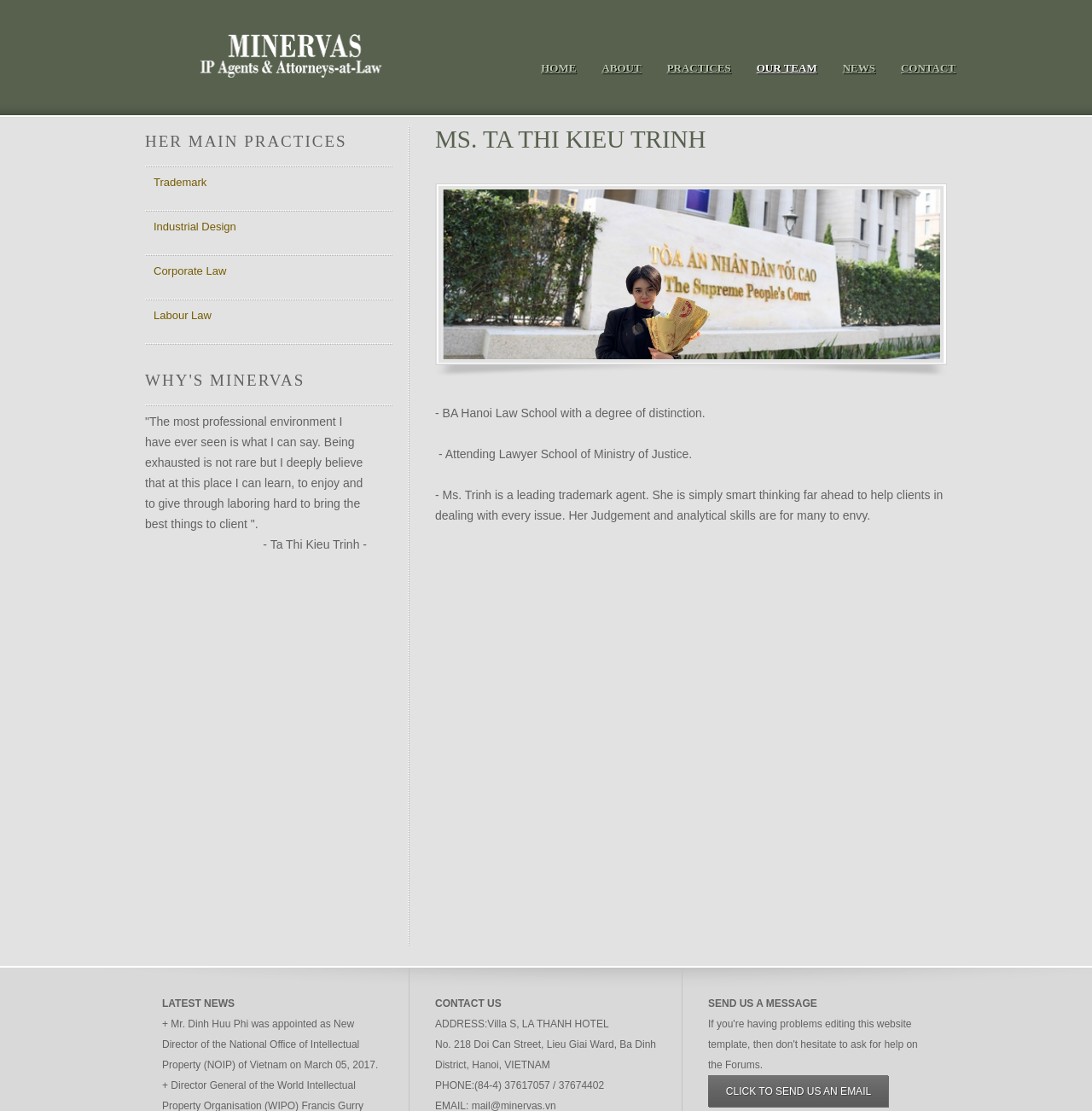Identify the bounding box coordinates of the area that should be clicked in order to complete the given instruction: "Click the HOME link". The bounding box coordinates should be four float numbers between 0 and 1, i.e., [left, top, right, bottom].

[0.495, 0.055, 0.528, 0.067]